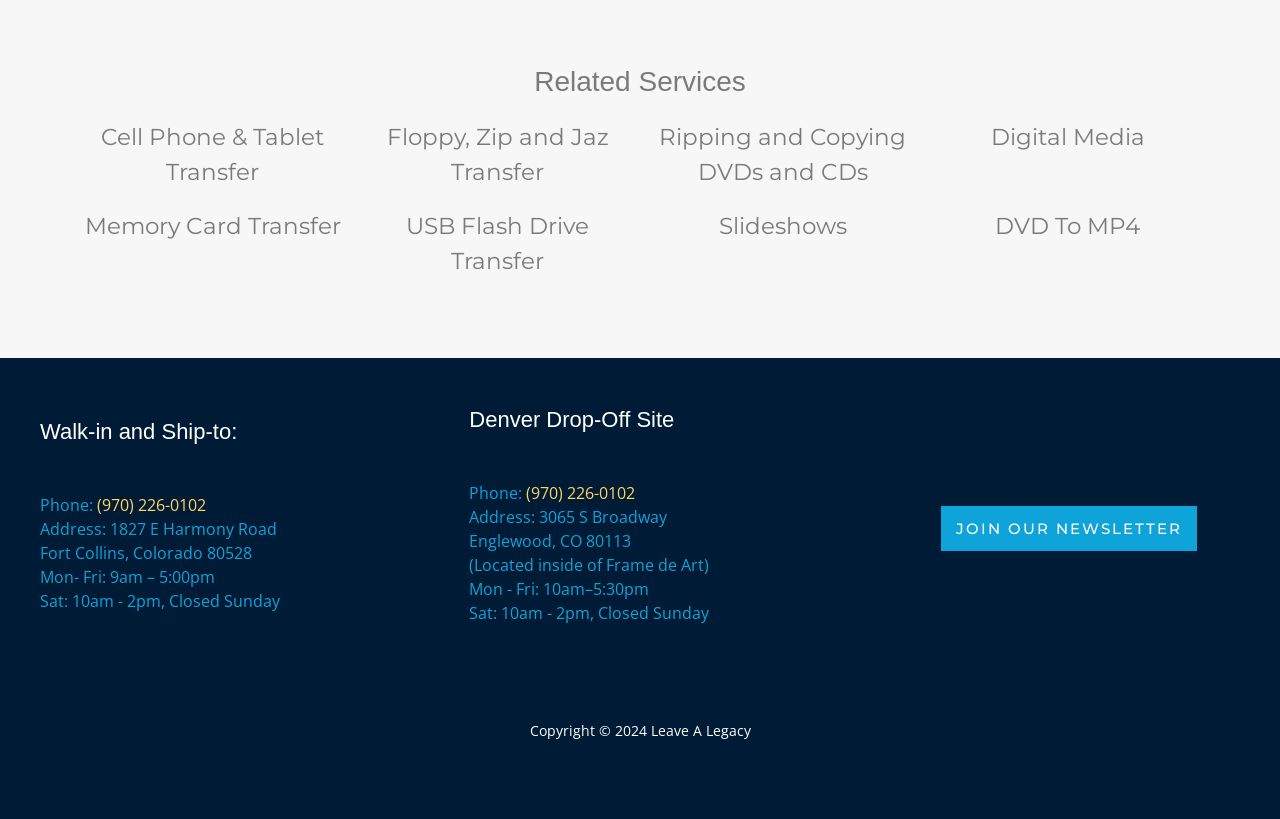Locate the bounding box of the user interface element based on this description: "USB Flash Drive Transfer".

[0.317, 0.259, 0.46, 0.335]